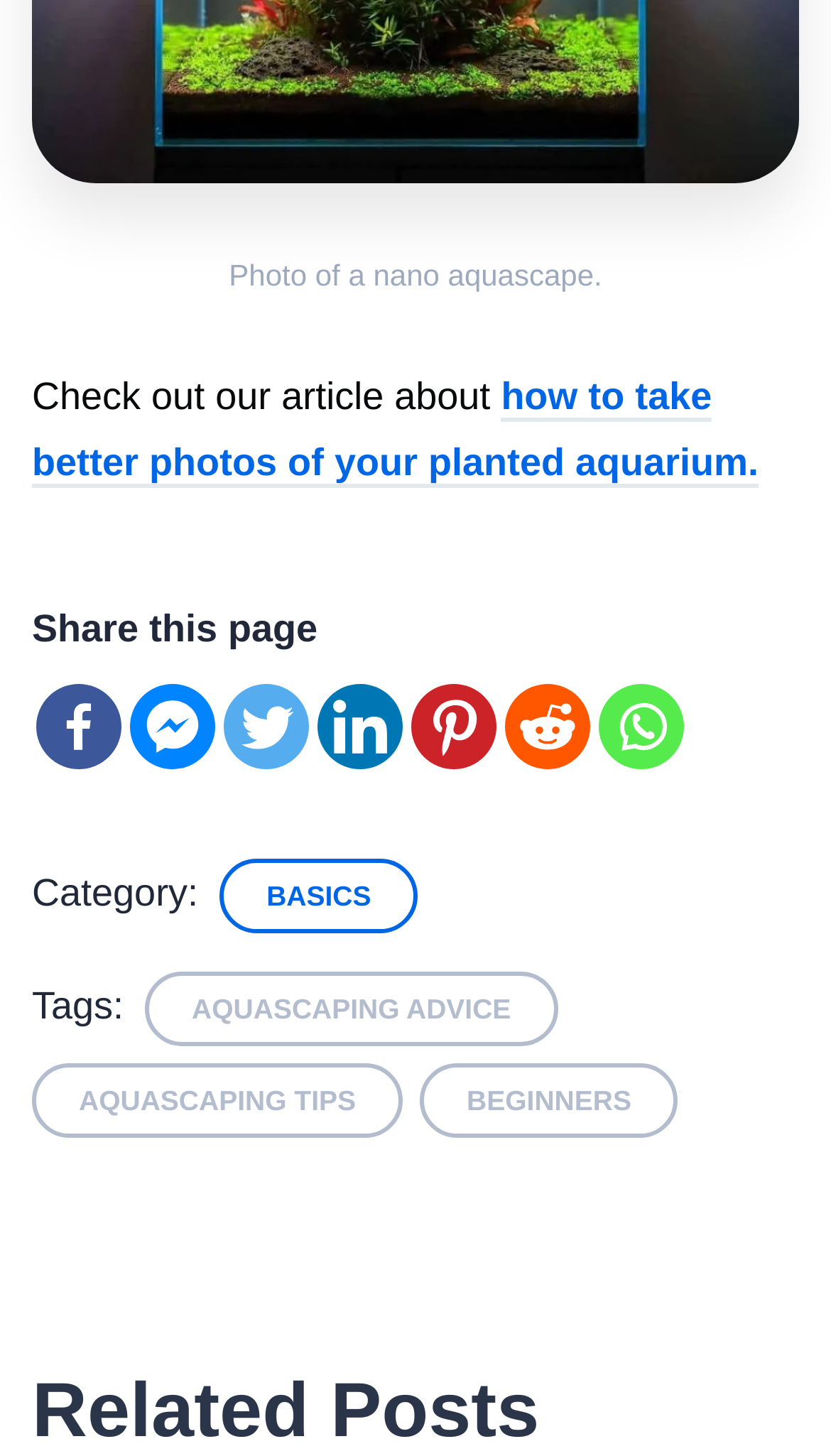Select the bounding box coordinates of the element I need to click to carry out the following instruction: "View posts in the BASICS category".

[0.264, 0.59, 0.503, 0.642]